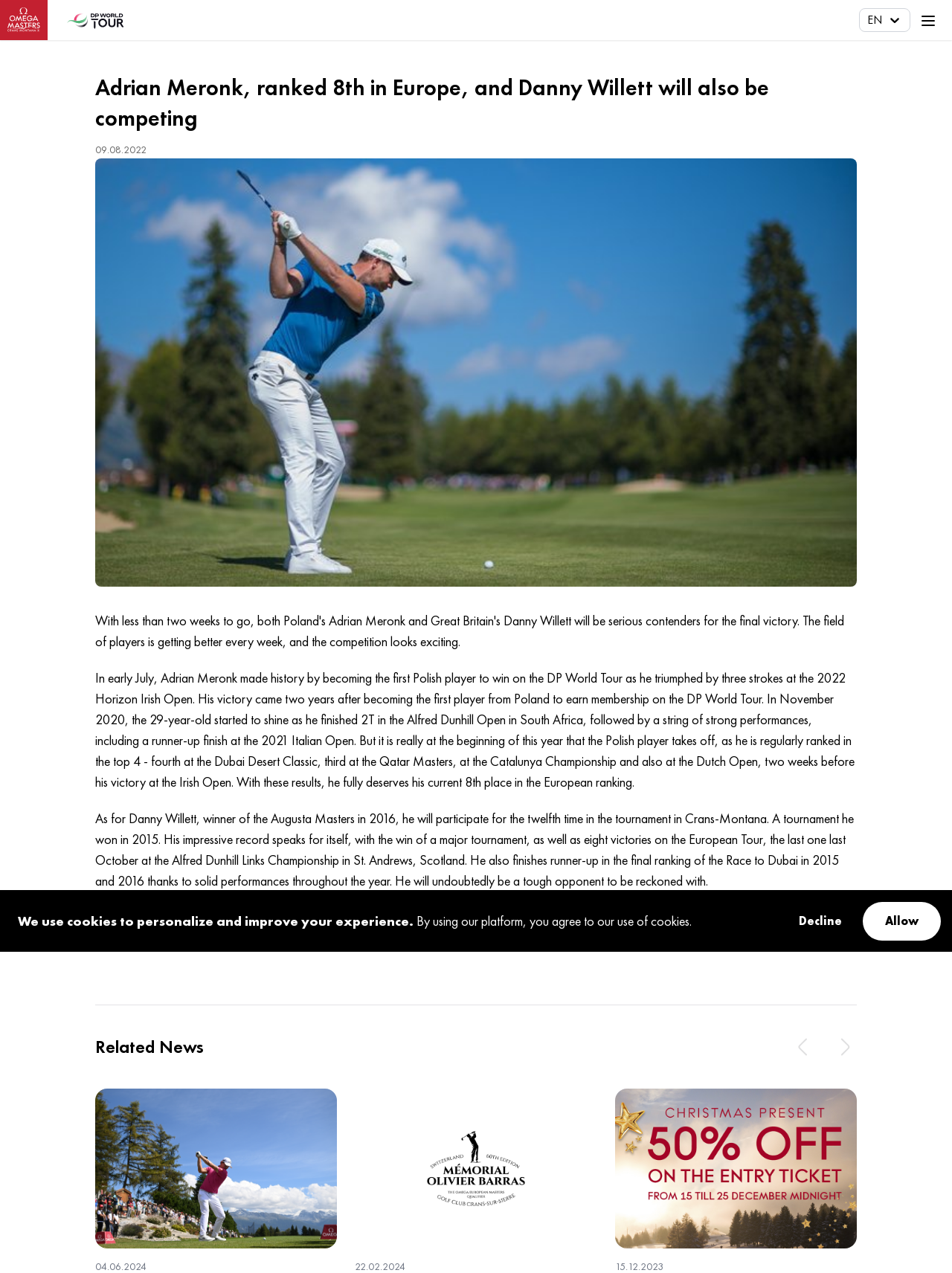Use a single word or phrase to answer the question: How many times has Danny Willett participated in the tournament in Crans-Montana?

twelfth